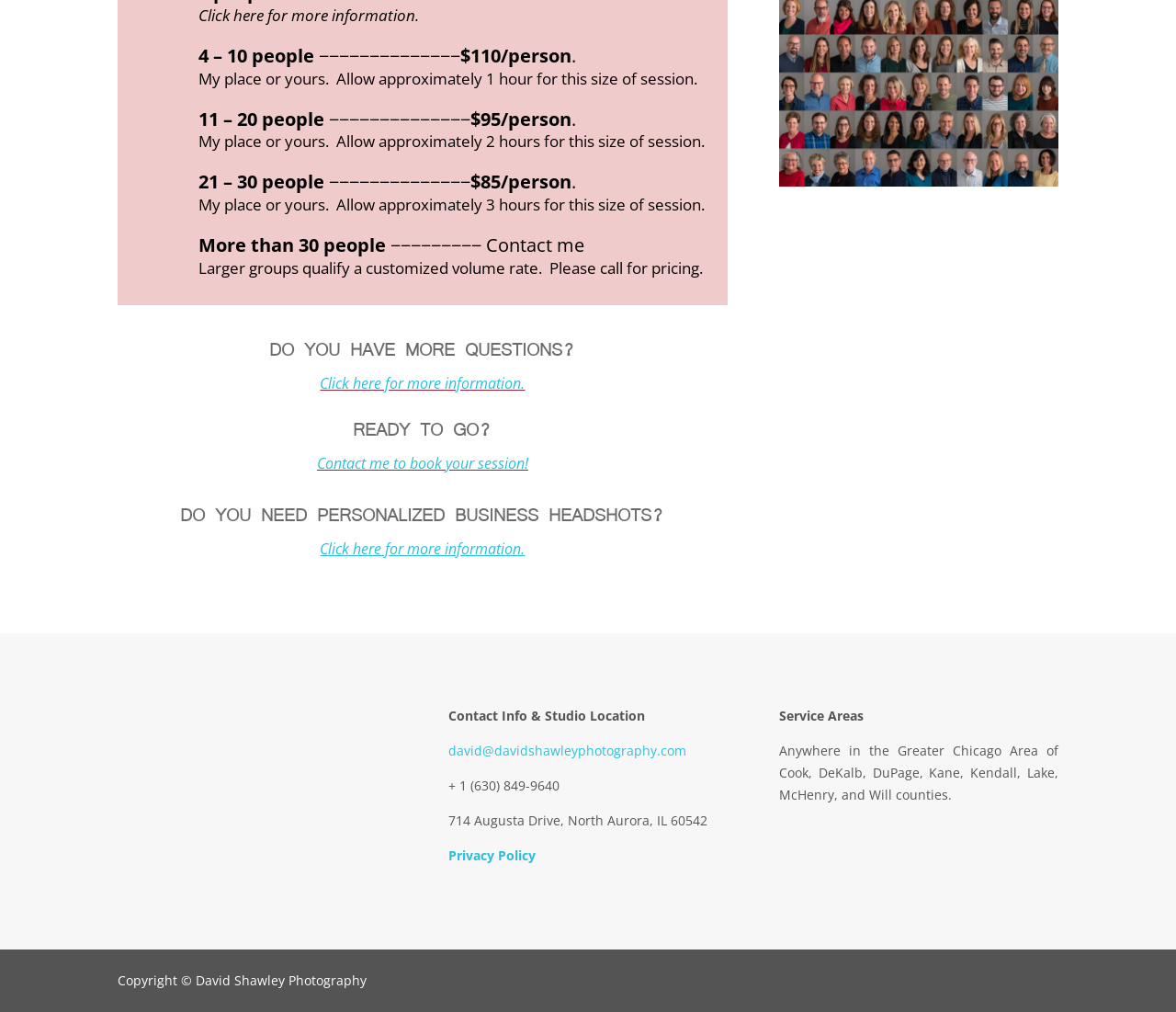Provide a one-word or short-phrase response to the question:
What is the service area of the photographer?

Greater Chicago Area